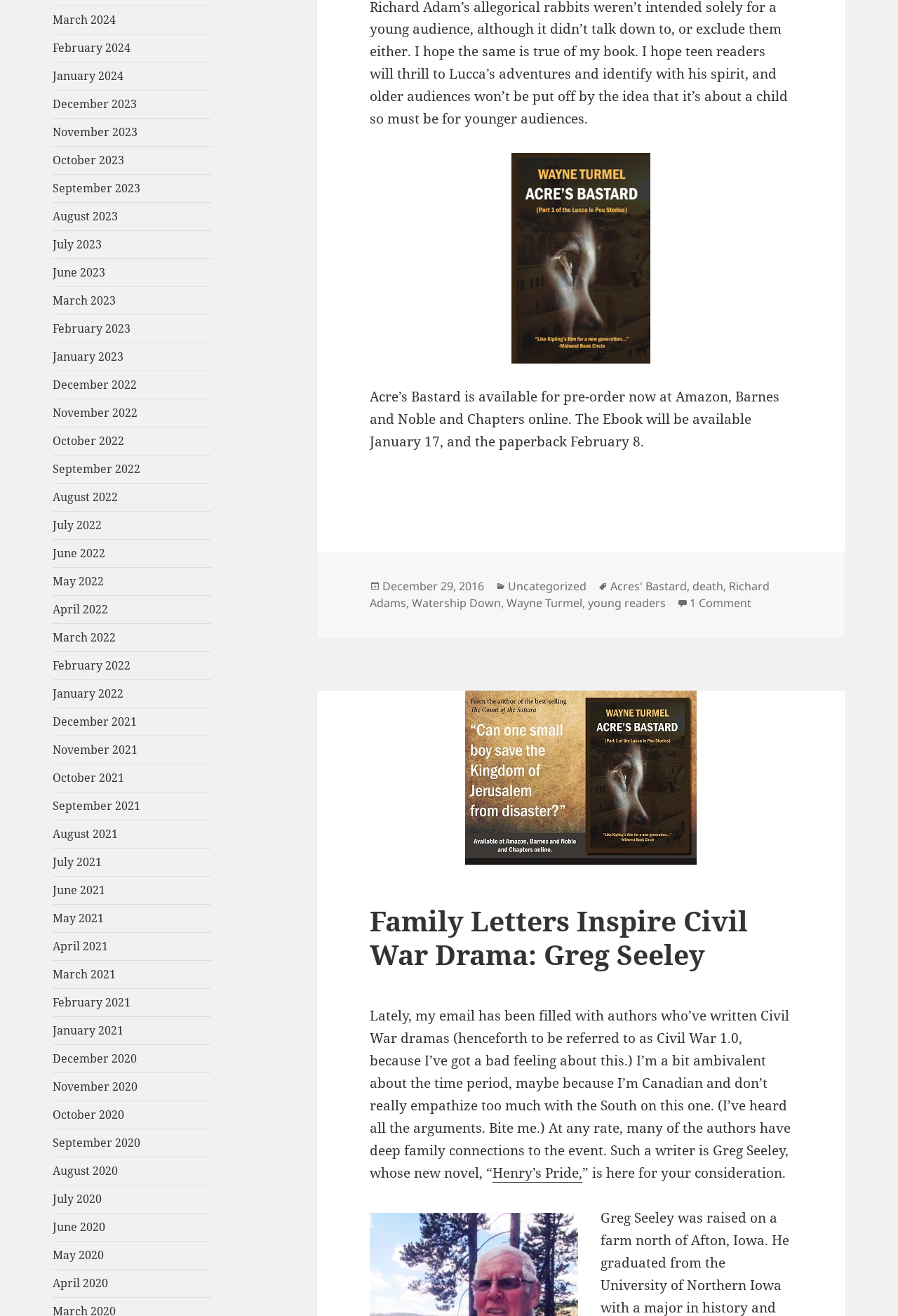Please specify the coordinates of the bounding box for the element that should be clicked to carry out this instruction: "Follow Us On Facebook". The coordinates must be four float numbers between 0 and 1, formatted as [left, top, right, bottom].

None